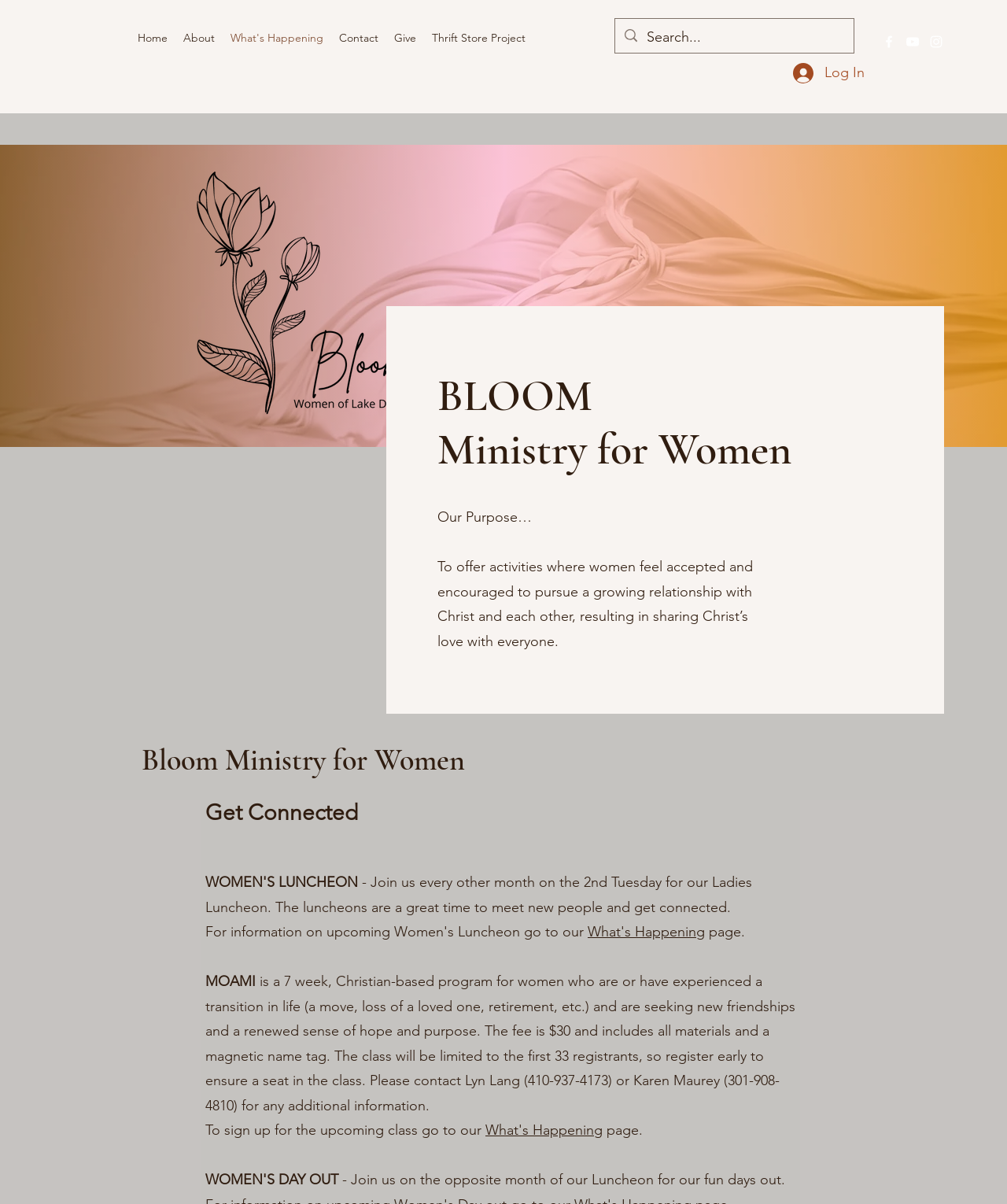Locate the bounding box coordinates of the region to be clicked to comply with the following instruction: "Log in to the website". The coordinates must be four float numbers between 0 and 1, in the form [left, top, right, bottom].

[0.777, 0.047, 0.87, 0.075]